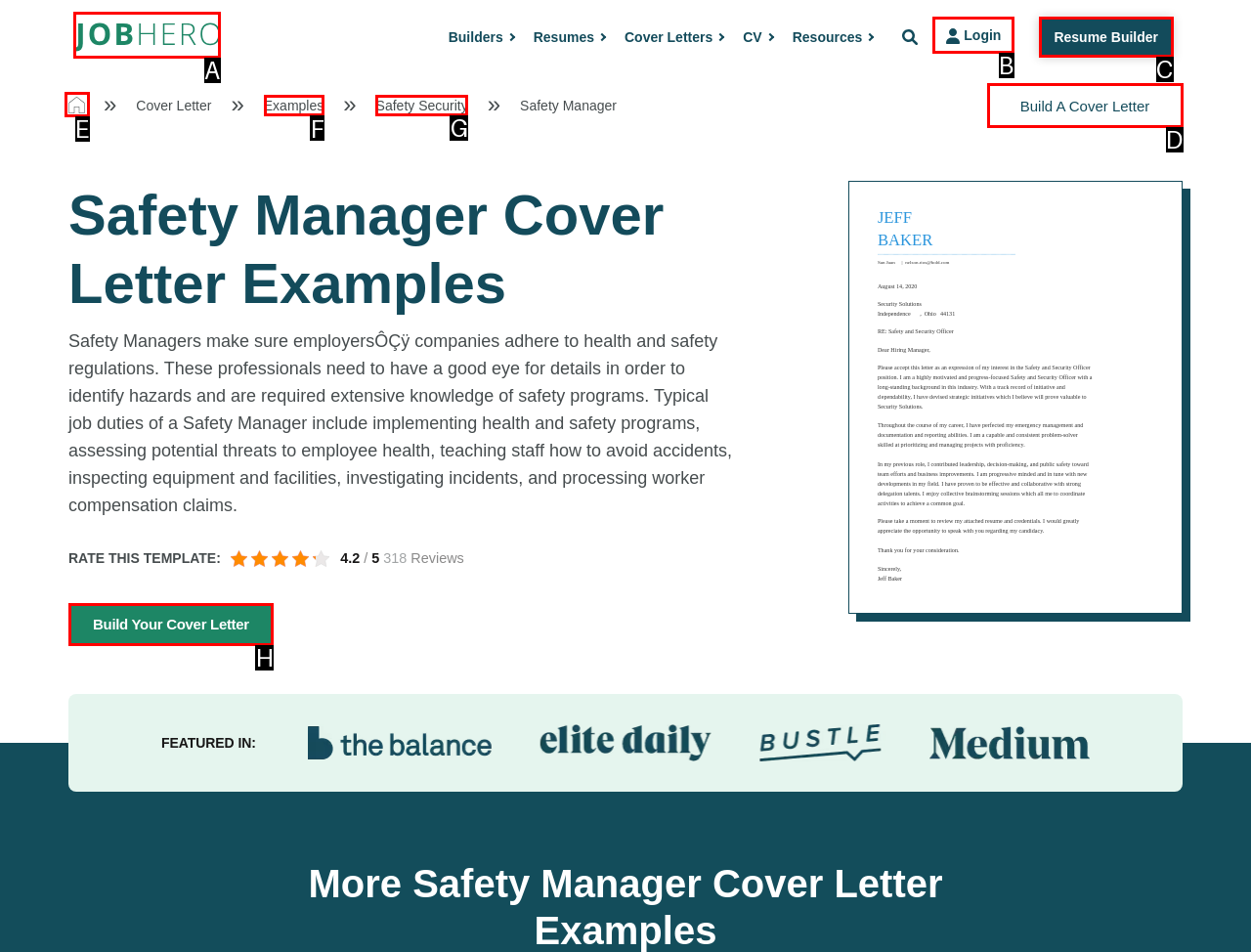For the task: Click the 'Examples' link, identify the HTML element to click.
Provide the letter corresponding to the right choice from the given options.

F